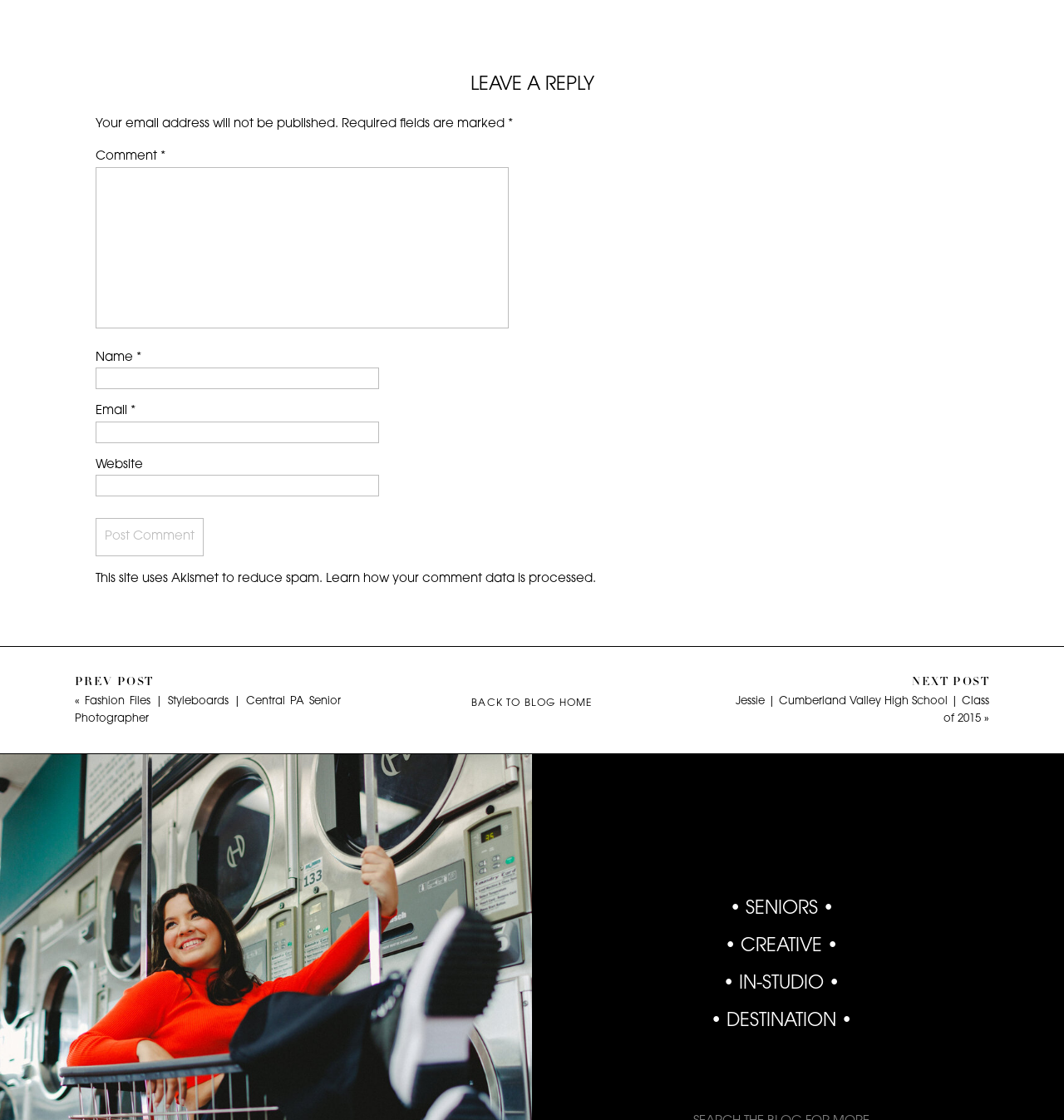Please determine the bounding box coordinates of the element's region to click in order to carry out the following instruction: "post your comment". The coordinates should be four float numbers between 0 and 1, i.e., [left, top, right, bottom].

[0.09, 0.463, 0.191, 0.497]